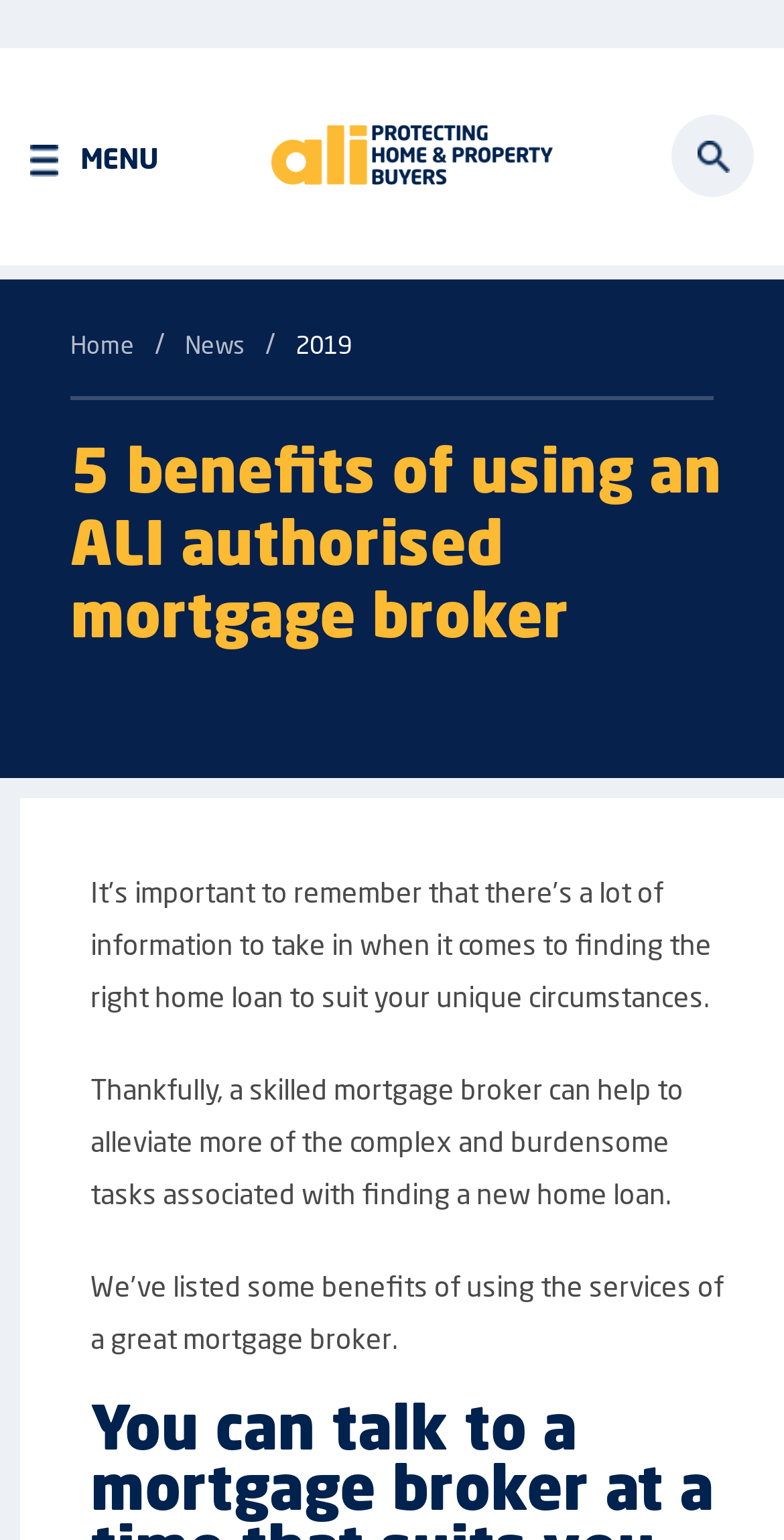How many links are in the 'You are here:' section?
Look at the image and provide a short answer using one word or a phrase.

2